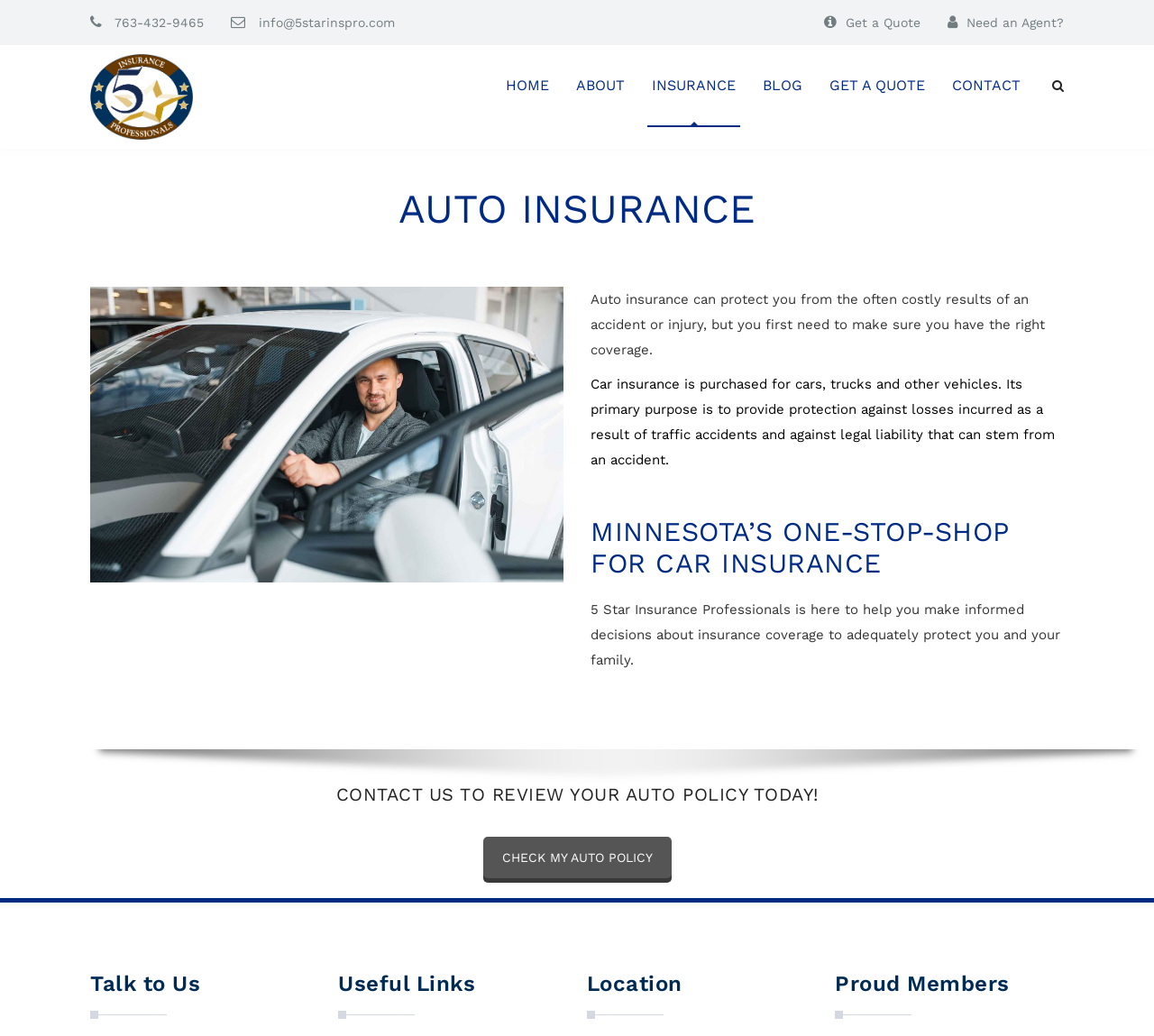What is the location of the 'Get a Quote' link?
Look at the image and provide a short answer using one word or a phrase.

Top right